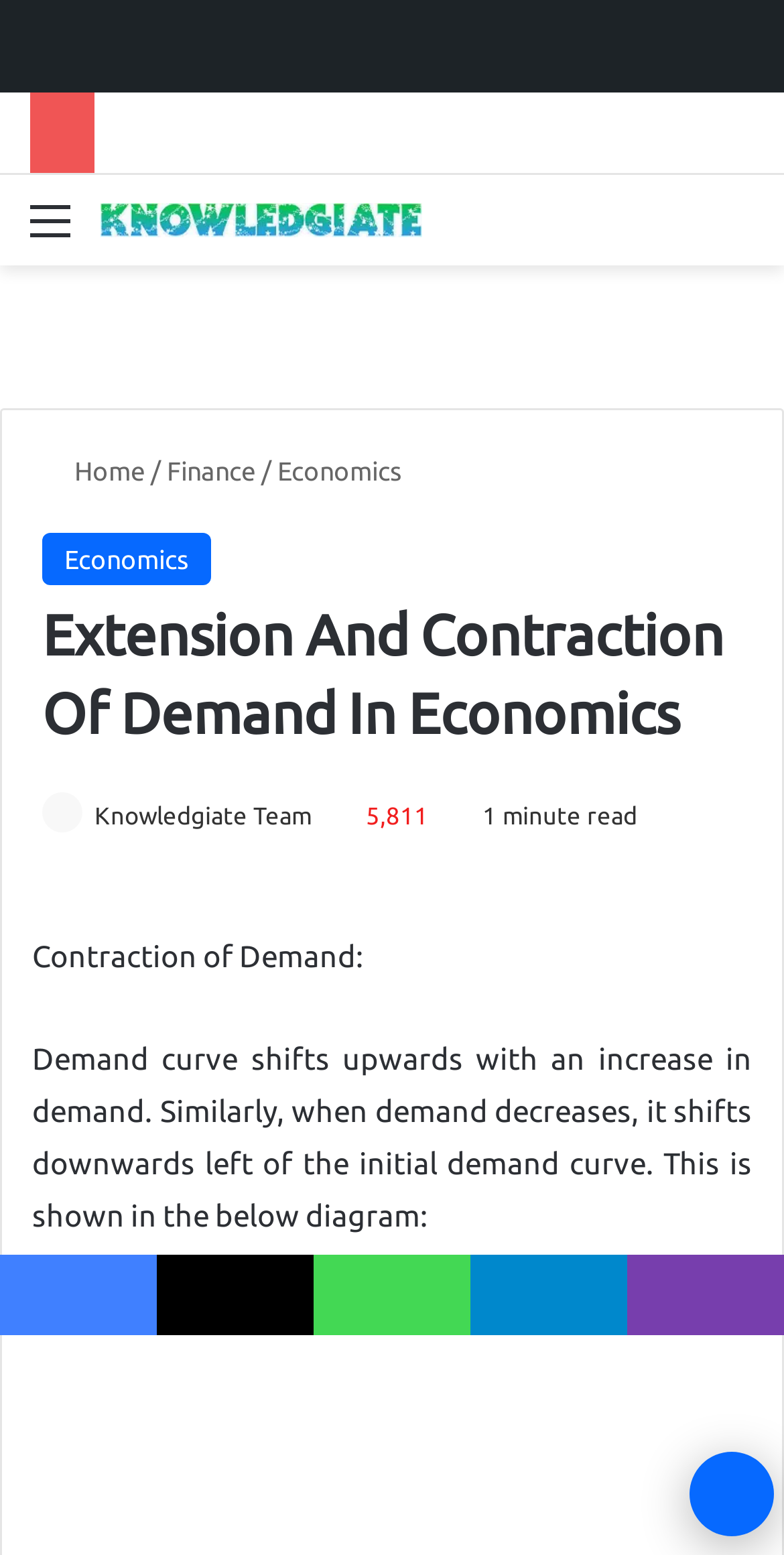Please specify the bounding box coordinates of the element that should be clicked to execute the given instruction: 'Go back to top'. Ensure the coordinates are four float numbers between 0 and 1, expressed as [left, top, right, bottom].

[0.879, 0.934, 0.987, 0.988]